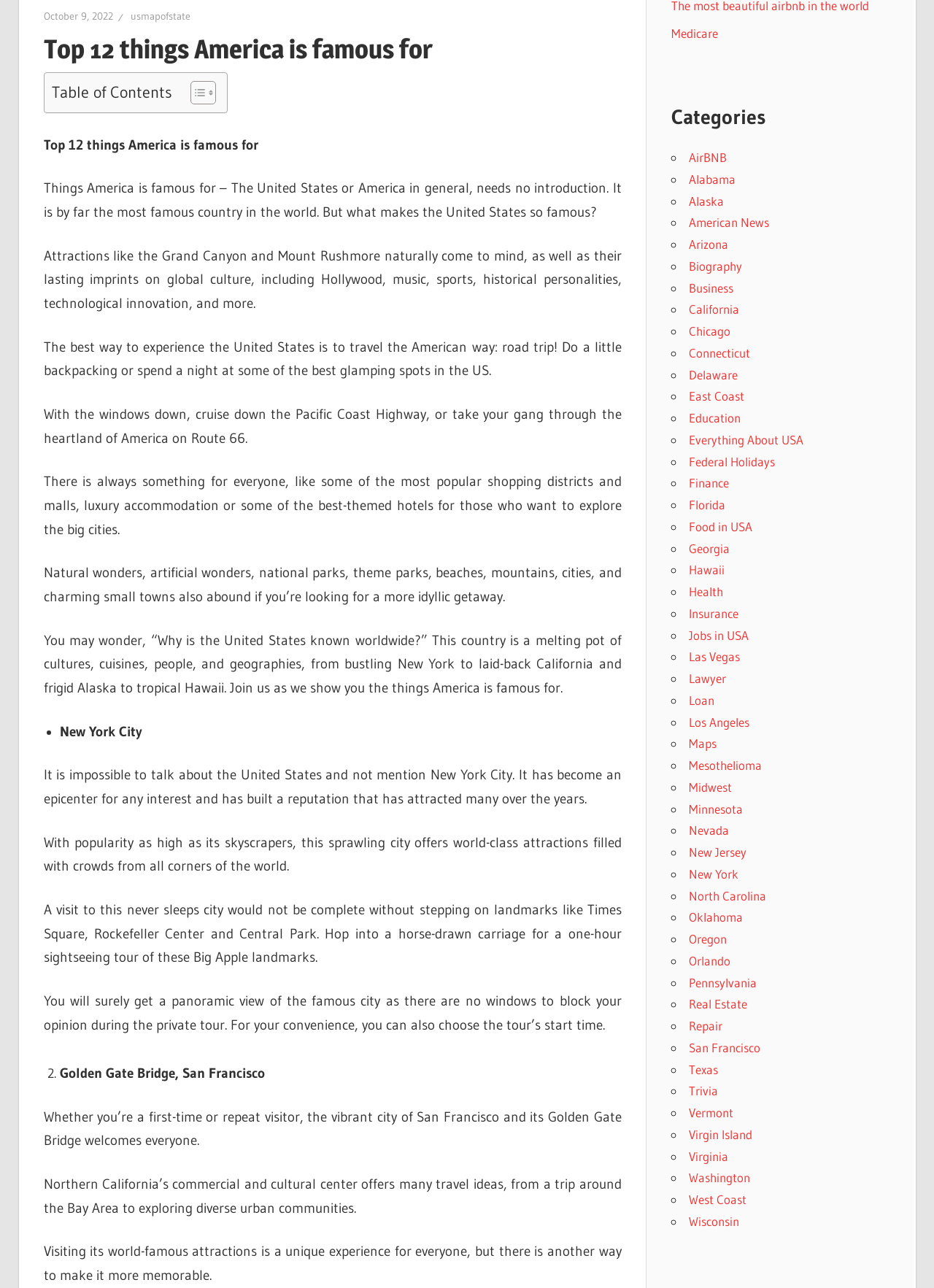Give the bounding box coordinates for the element described as: "Everything About USA".

[0.737, 0.335, 0.86, 0.347]